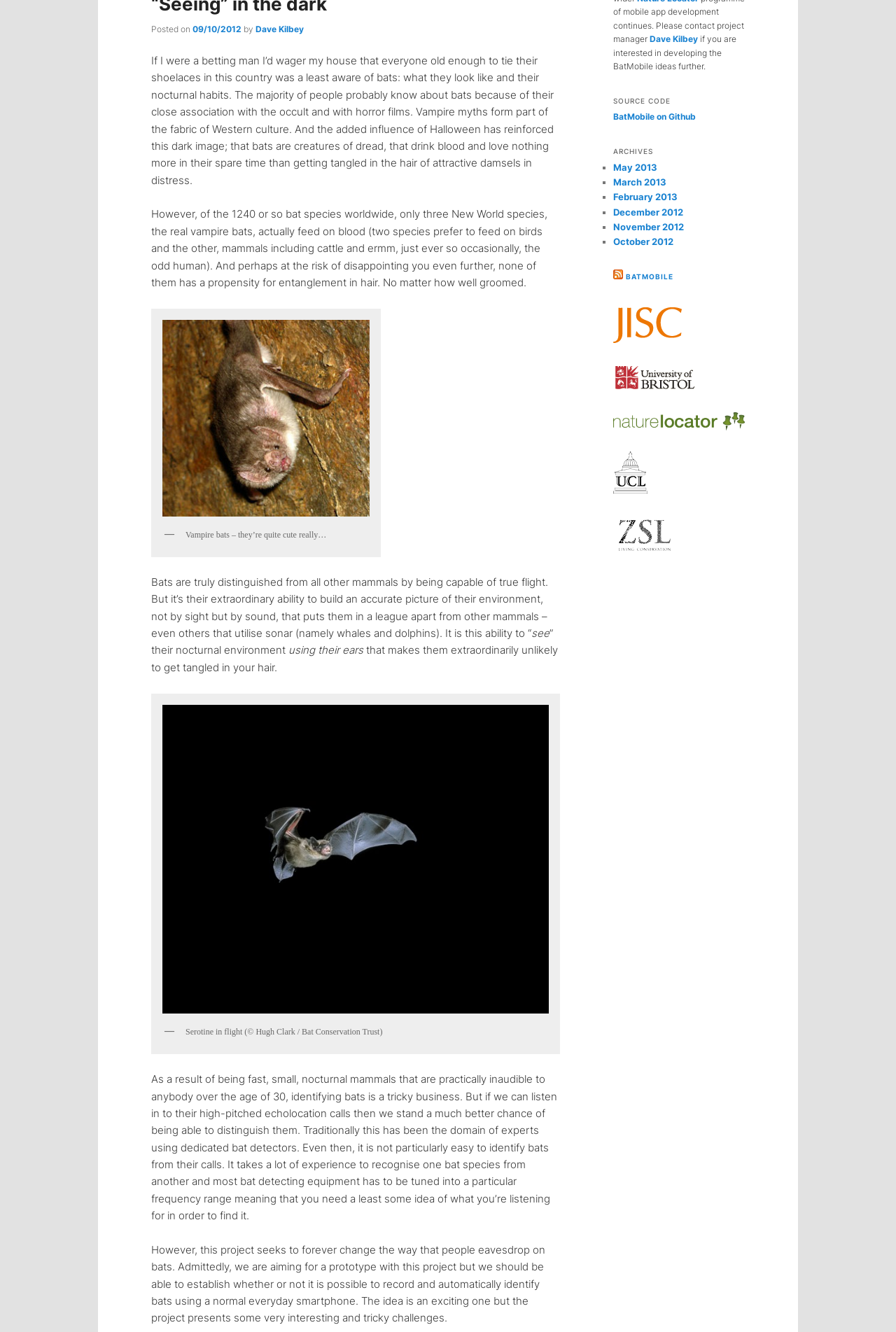Provide the bounding box coordinates of the HTML element this sentence describes: "09/10/2012". The bounding box coordinates consist of four float numbers between 0 and 1, i.e., [left, top, right, bottom].

[0.215, 0.018, 0.27, 0.026]